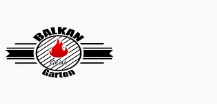Provide a brief response in the form of a single word or phrase:
What is the atmosphere suggested by the logo?

Welcoming outdoor dining